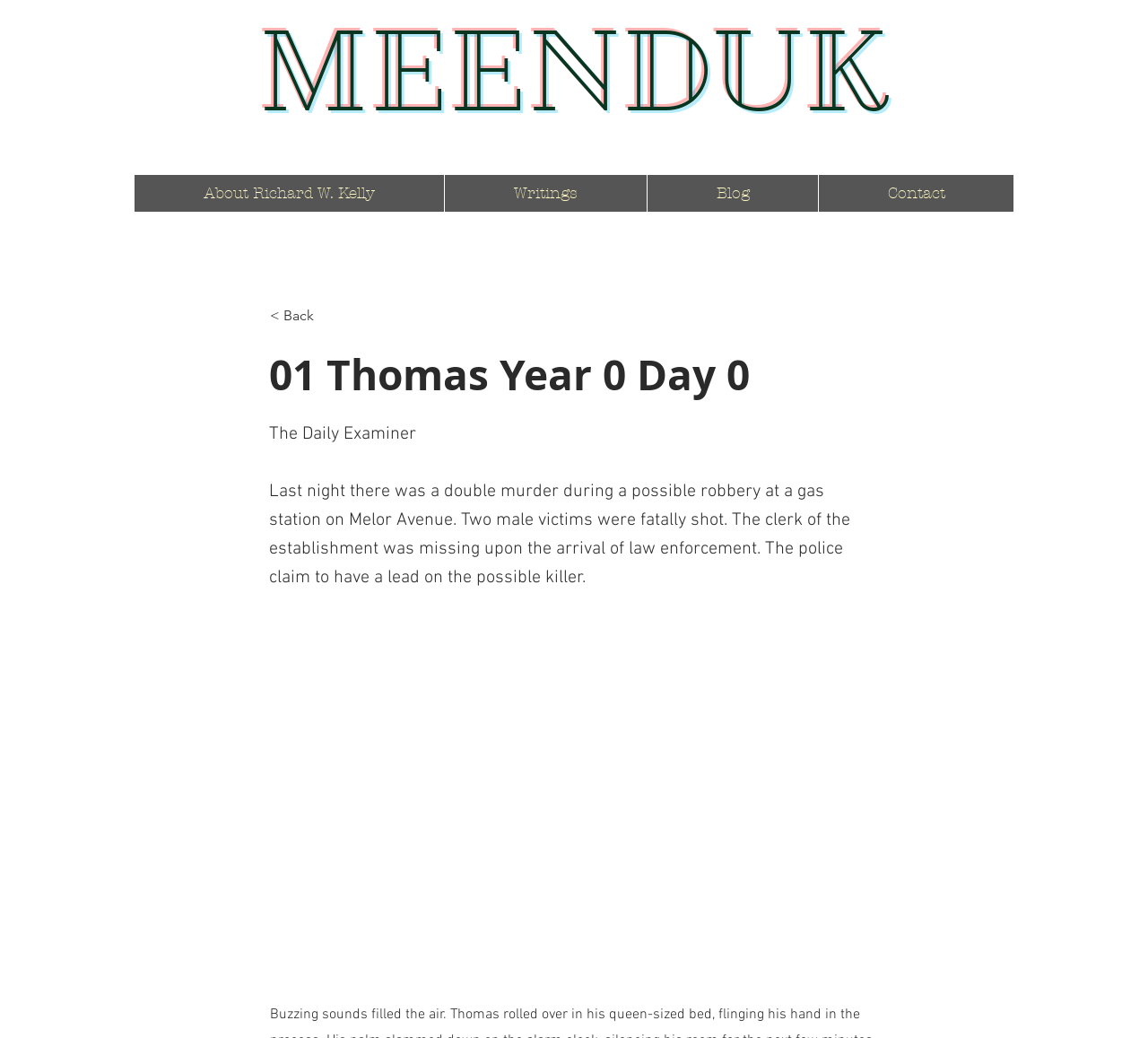Give a one-word or phrase response to the following question: Where did the double murder occur?

Melor Avenue